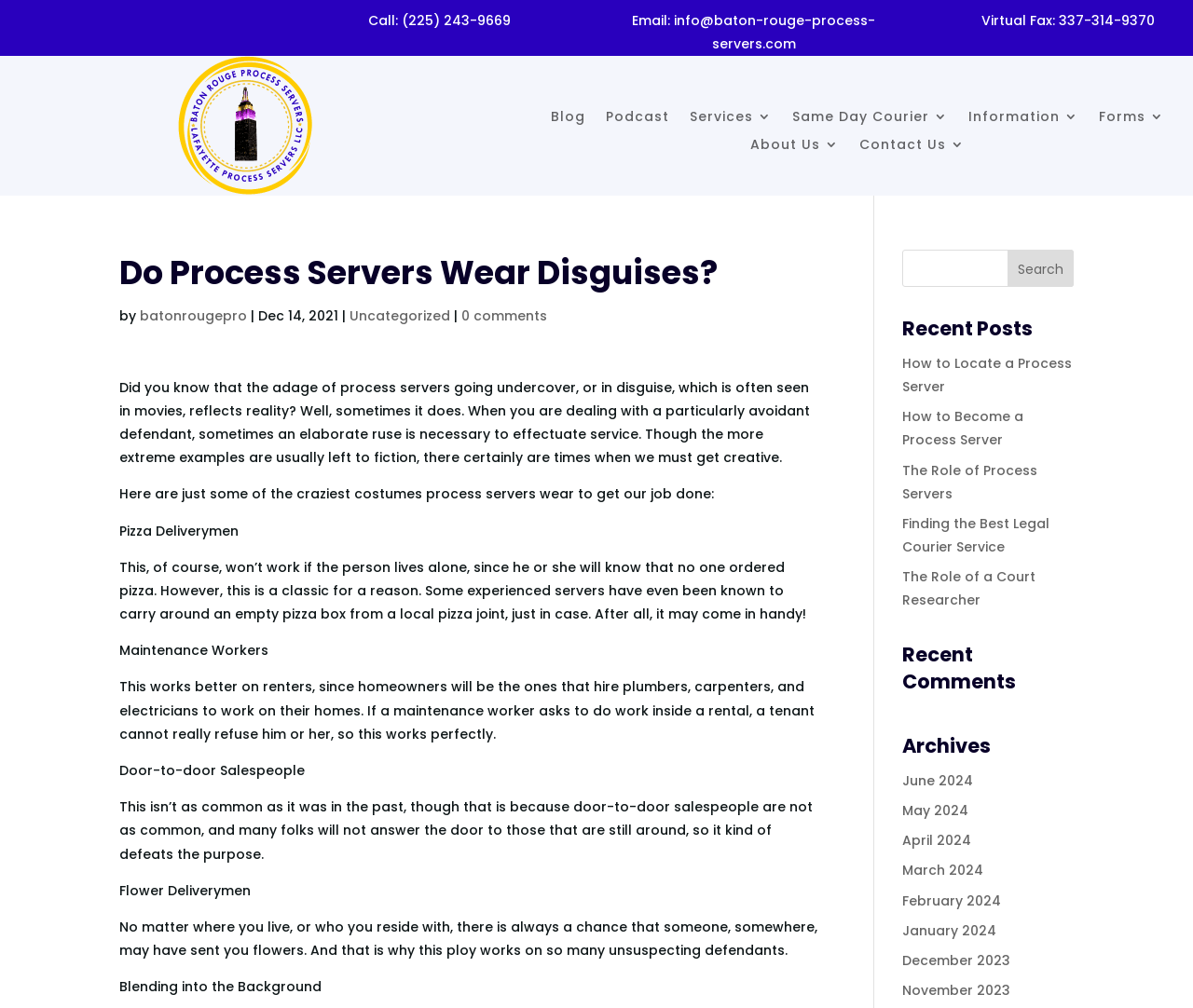Please pinpoint the bounding box coordinates for the region I should click to adhere to this instruction: "Read recent posts".

[0.756, 0.351, 0.899, 0.393]